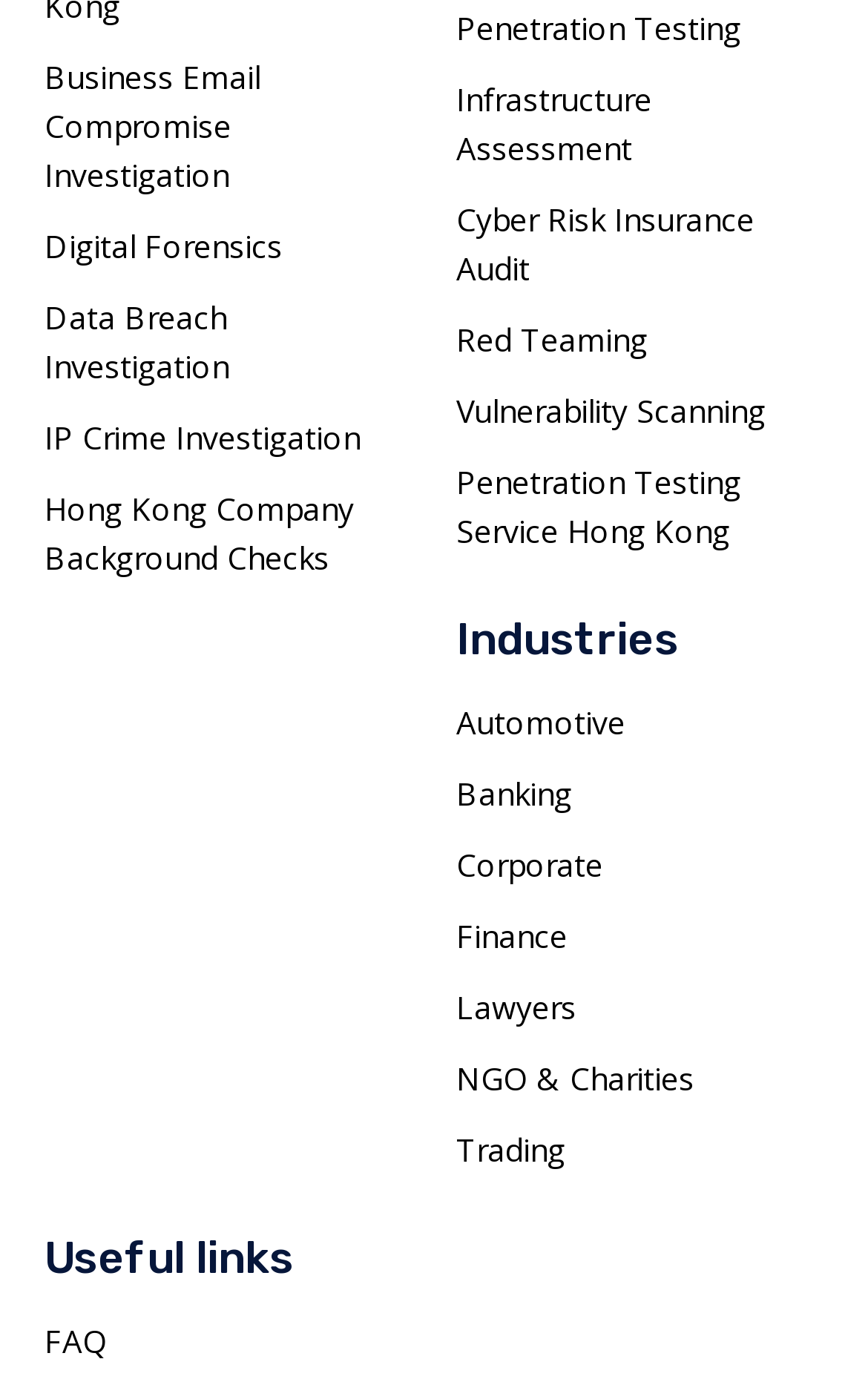Show the bounding box coordinates of the region that should be clicked to follow the instruction: "Investigate business email compromise."

[0.051, 0.031, 0.474, 0.153]